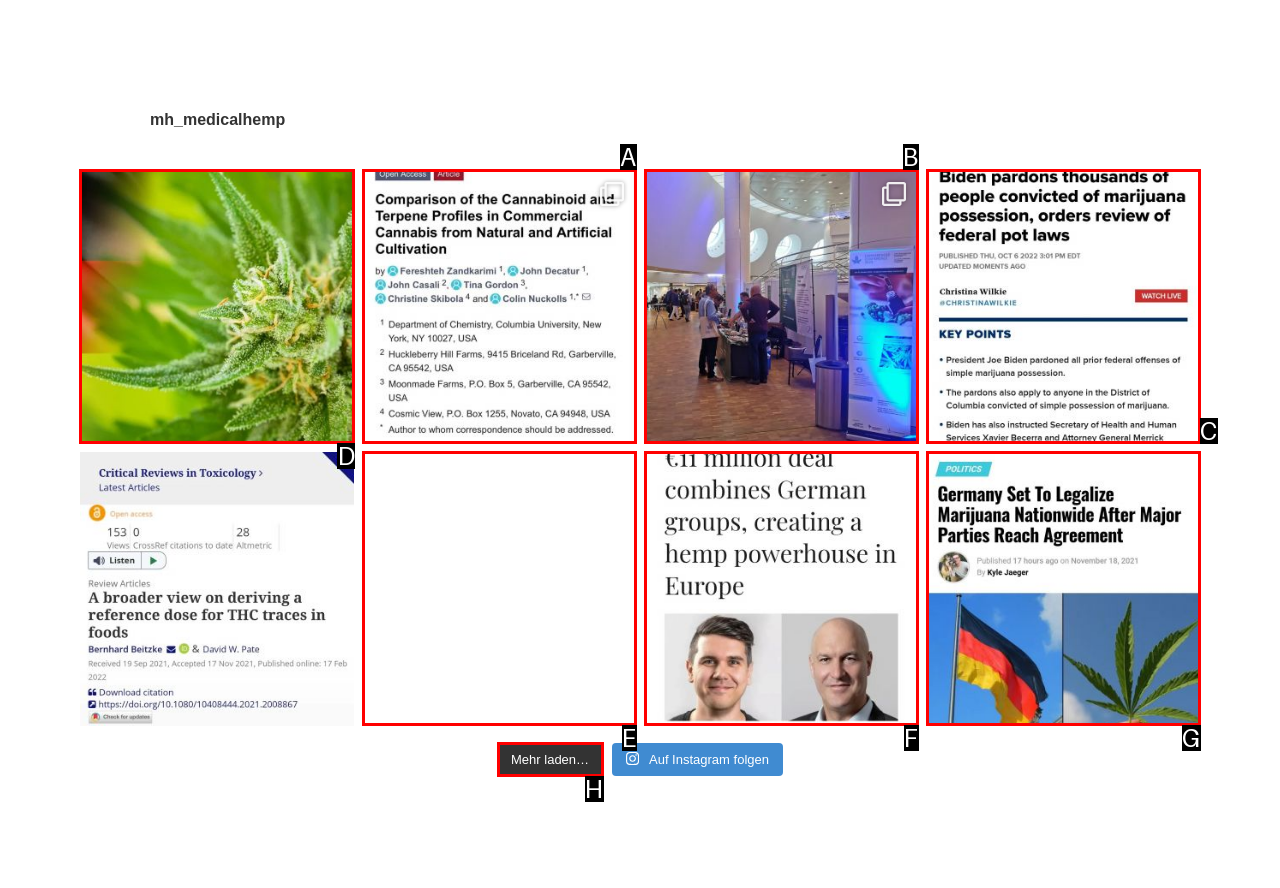Select the HTML element to finish the task: Click the link about the German Bundestag passing the Cannabis Act Reply with the letter of the correct option.

D